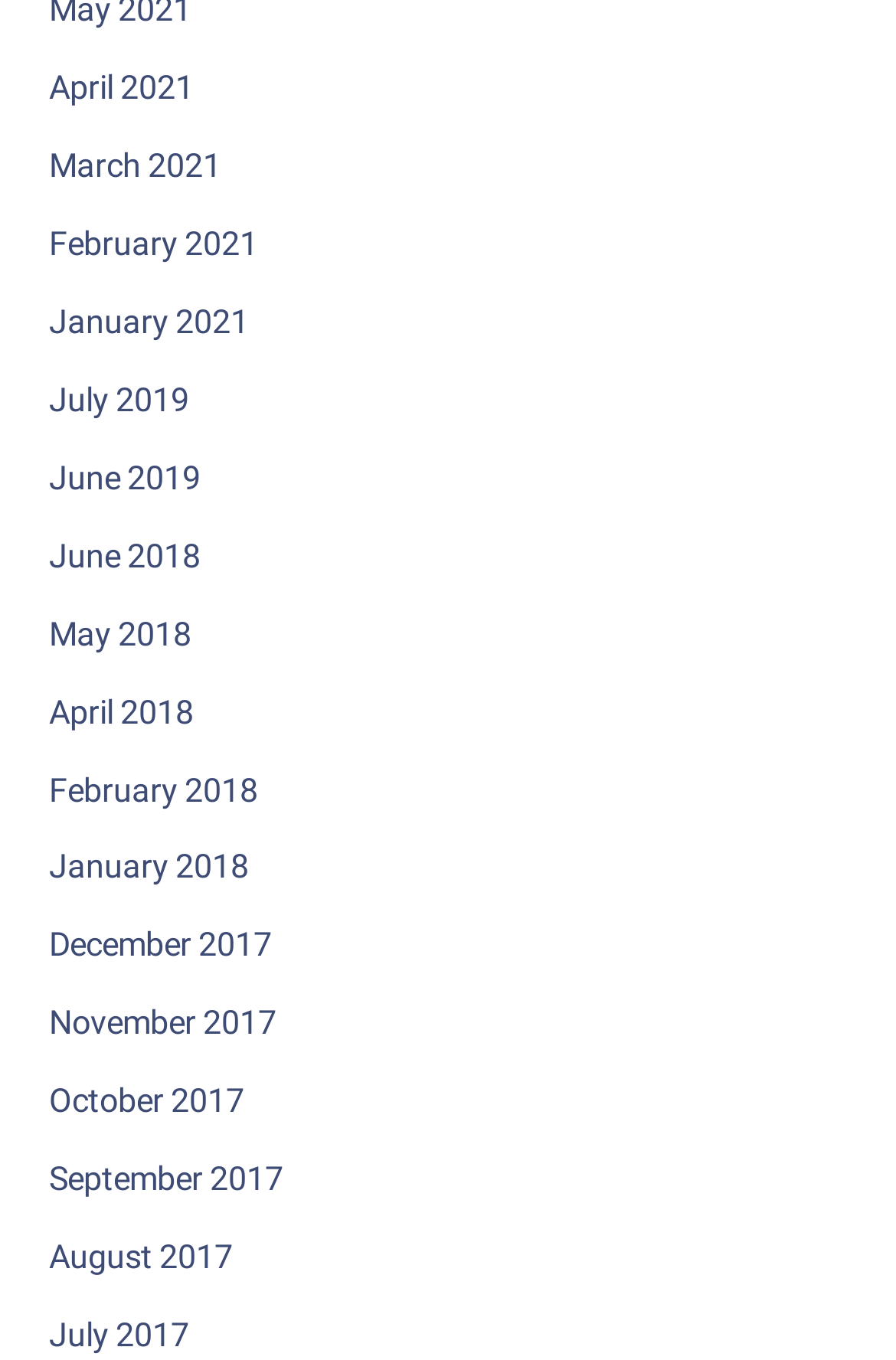Identify the bounding box coordinates for the element you need to click to achieve the following task: "view February 2018". The coordinates must be four float values ranging from 0 to 1, formatted as [left, top, right, bottom].

[0.055, 0.567, 0.288, 0.596]